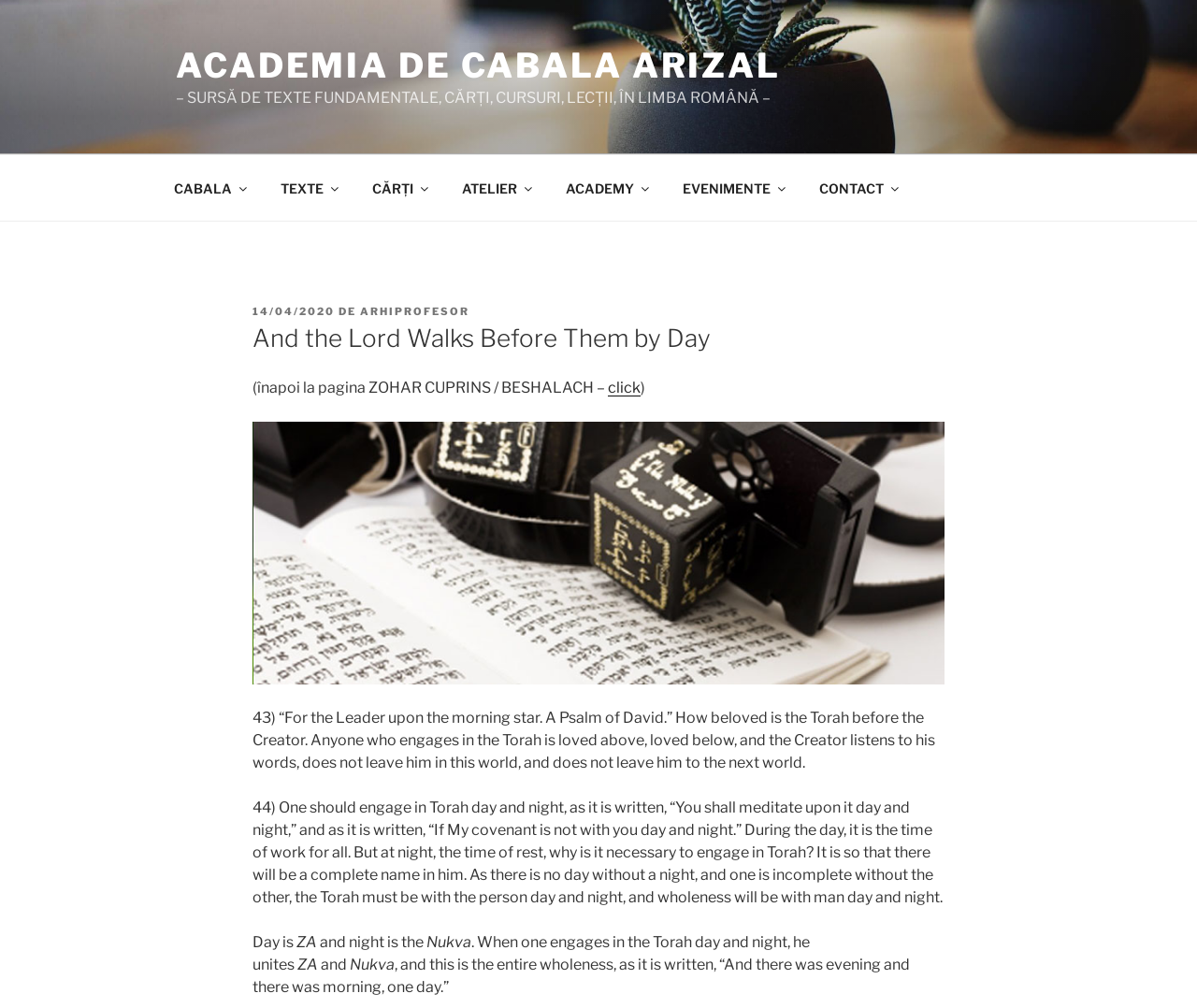Bounding box coordinates are to be given in the format (top-left x, top-left y, bottom-right x, bottom-right y). All values must be floating point numbers between 0 and 1. Provide the bounding box coordinate for the UI element described as: ACADEMIA DE CABALA ARIZAL

[0.147, 0.045, 0.652, 0.085]